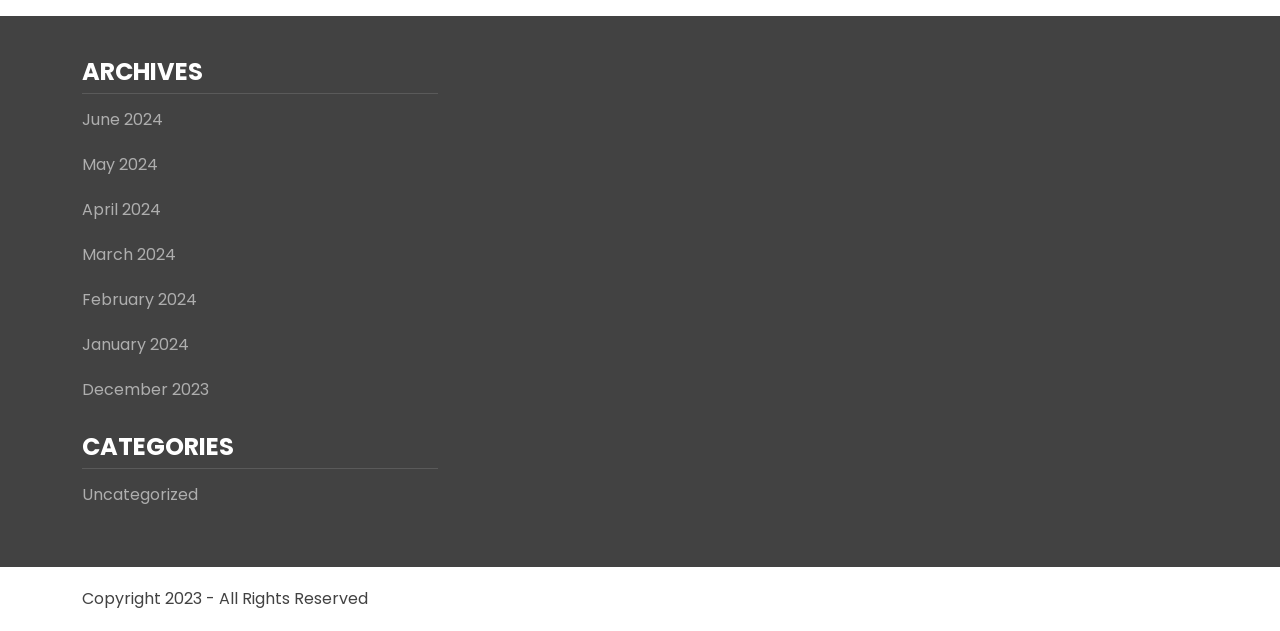Determine the bounding box coordinates for the element that should be clicked to follow this instruction: "view archives for June 2024". The coordinates should be given as four float numbers between 0 and 1, in the format [left, top, right, bottom].

[0.064, 0.171, 0.127, 0.207]